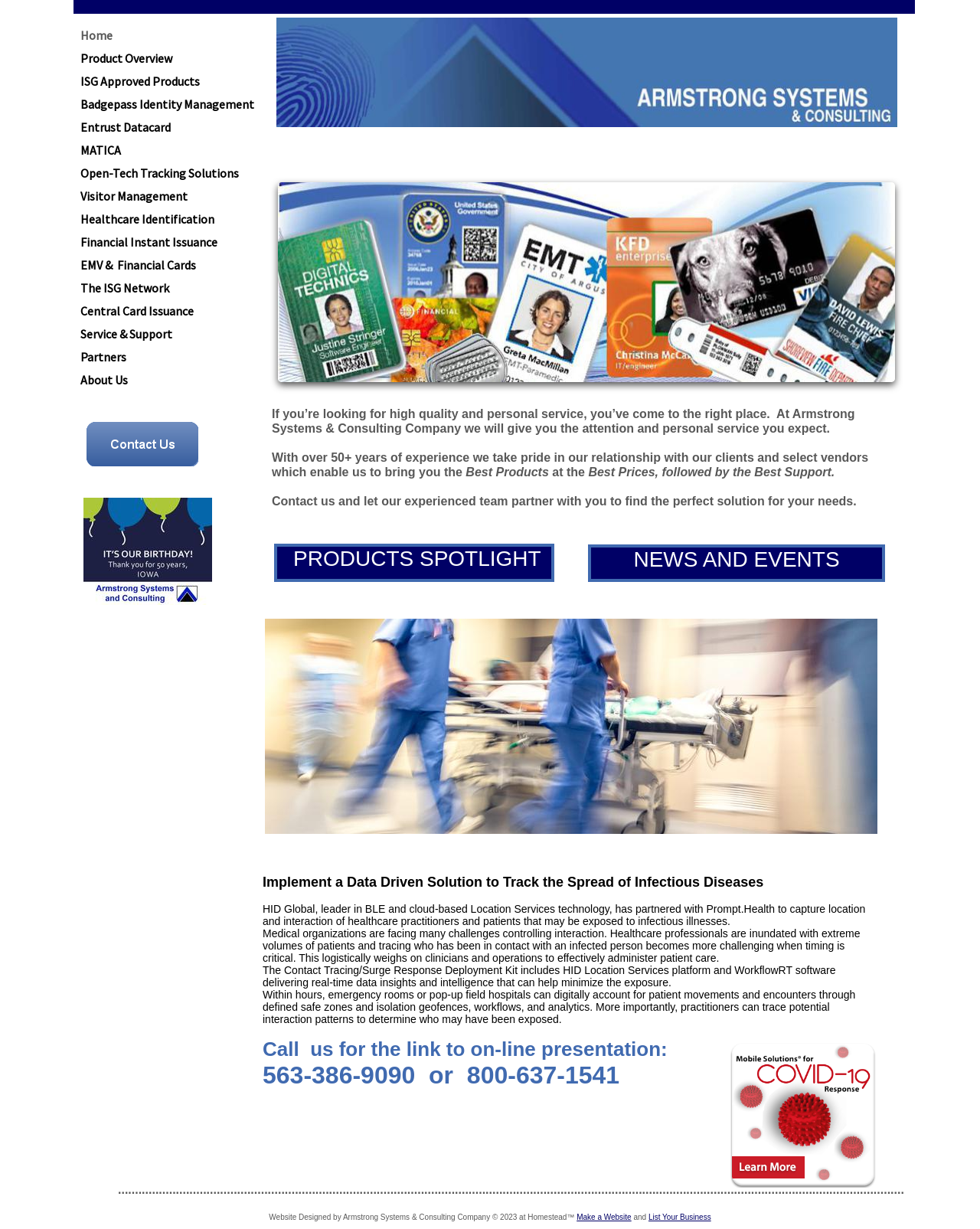Provide the bounding box coordinates of the section that needs to be clicked to accomplish the following instruction: "Explore Open-Tech Tracking Solutions."

[0.082, 0.131, 0.259, 0.15]